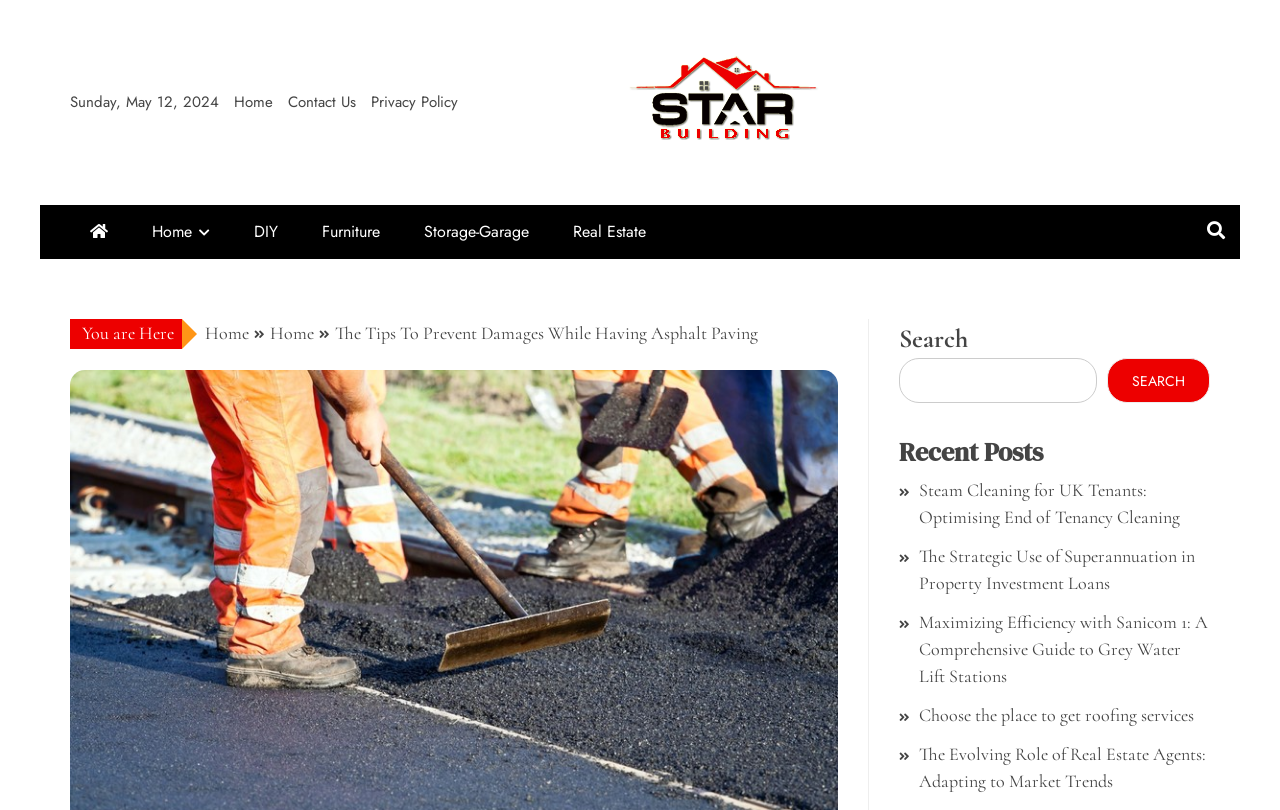Can you give a detailed response to the following question using the information from the image? How many recent posts are listed?

I counted the number of links under the 'Recent Posts' heading, which are 5 links to different articles.